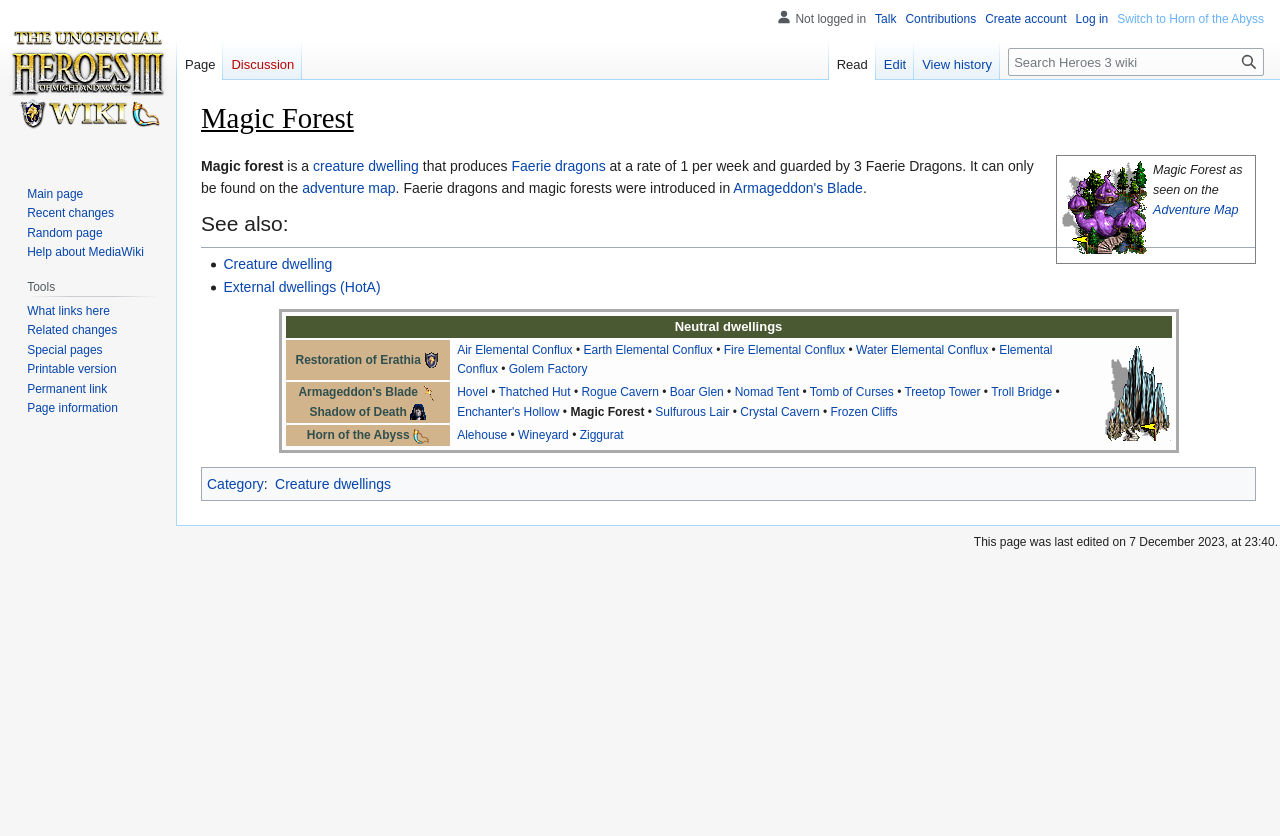Specify the bounding box coordinates of the area to click in order to follow the given instruction: "Click on the link to learn more about Faerie dragons."

[0.4, 0.189, 0.473, 0.208]